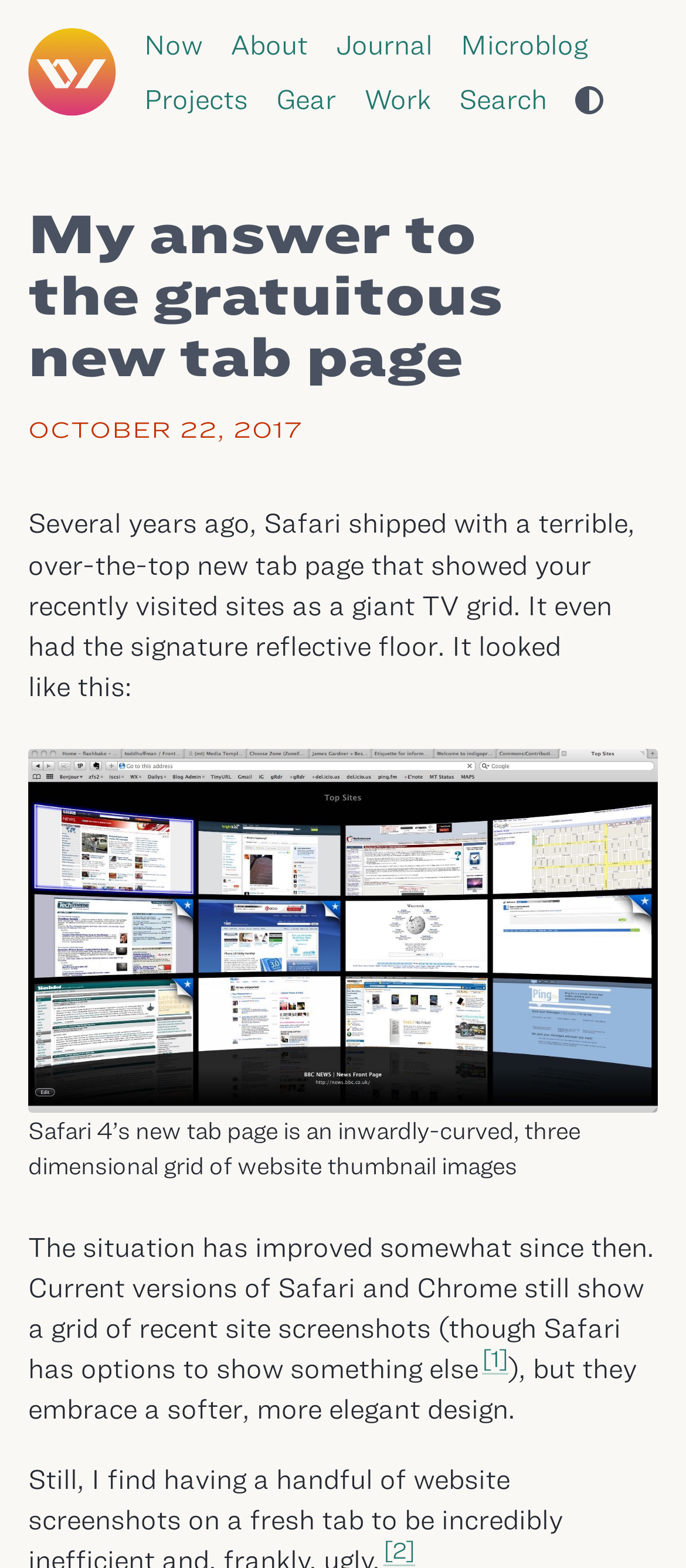Please predict the bounding box coordinates of the element's region where a click is necessary to complete the following instruction: "Go to the 'Projects' page". The coordinates should be represented by four float numbers between 0 and 1, i.e., [left, top, right, bottom].

[0.21, 0.05, 0.362, 0.076]